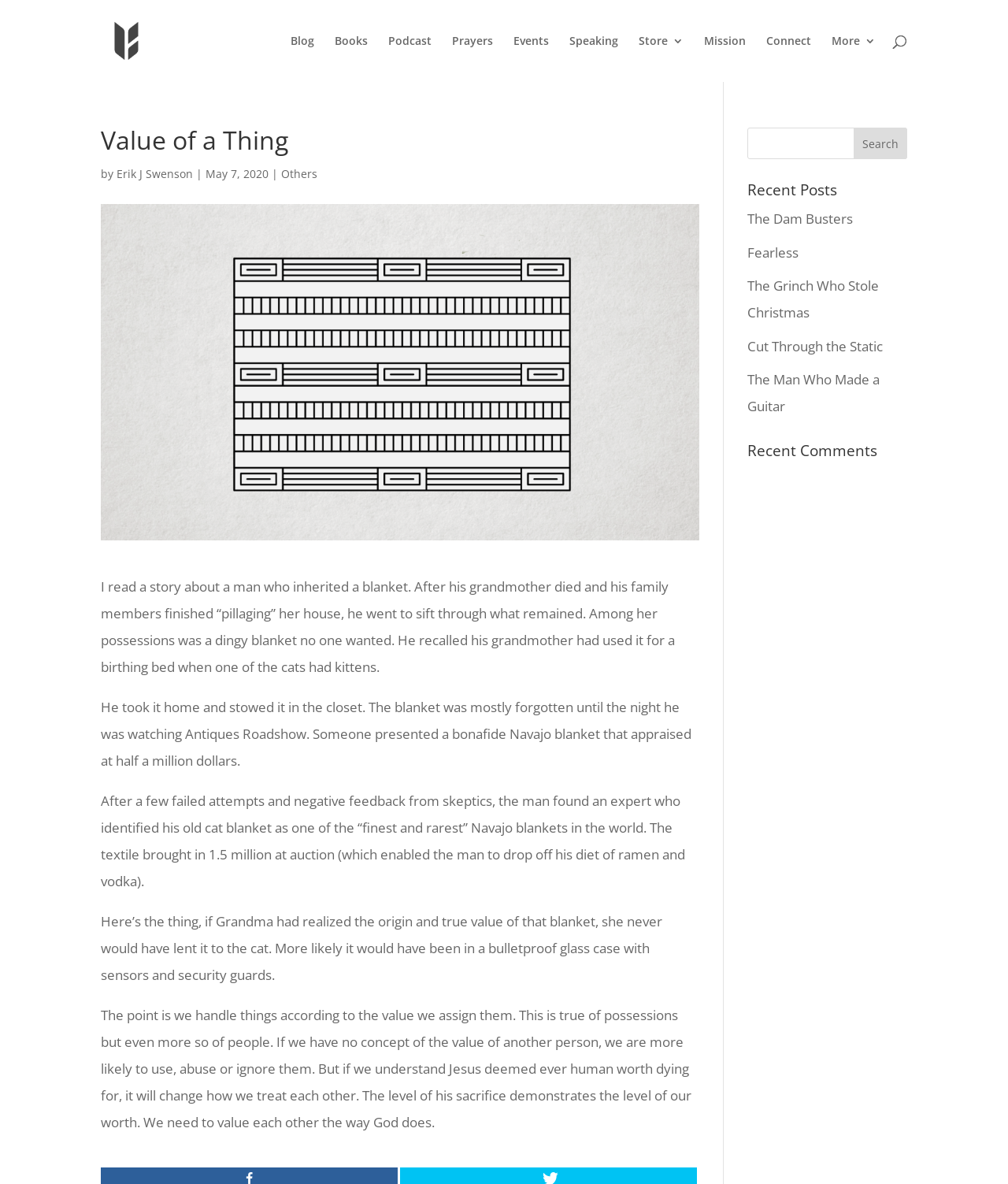How many recent posts are listed?
Use the screenshot to answer the question with a single word or phrase.

5